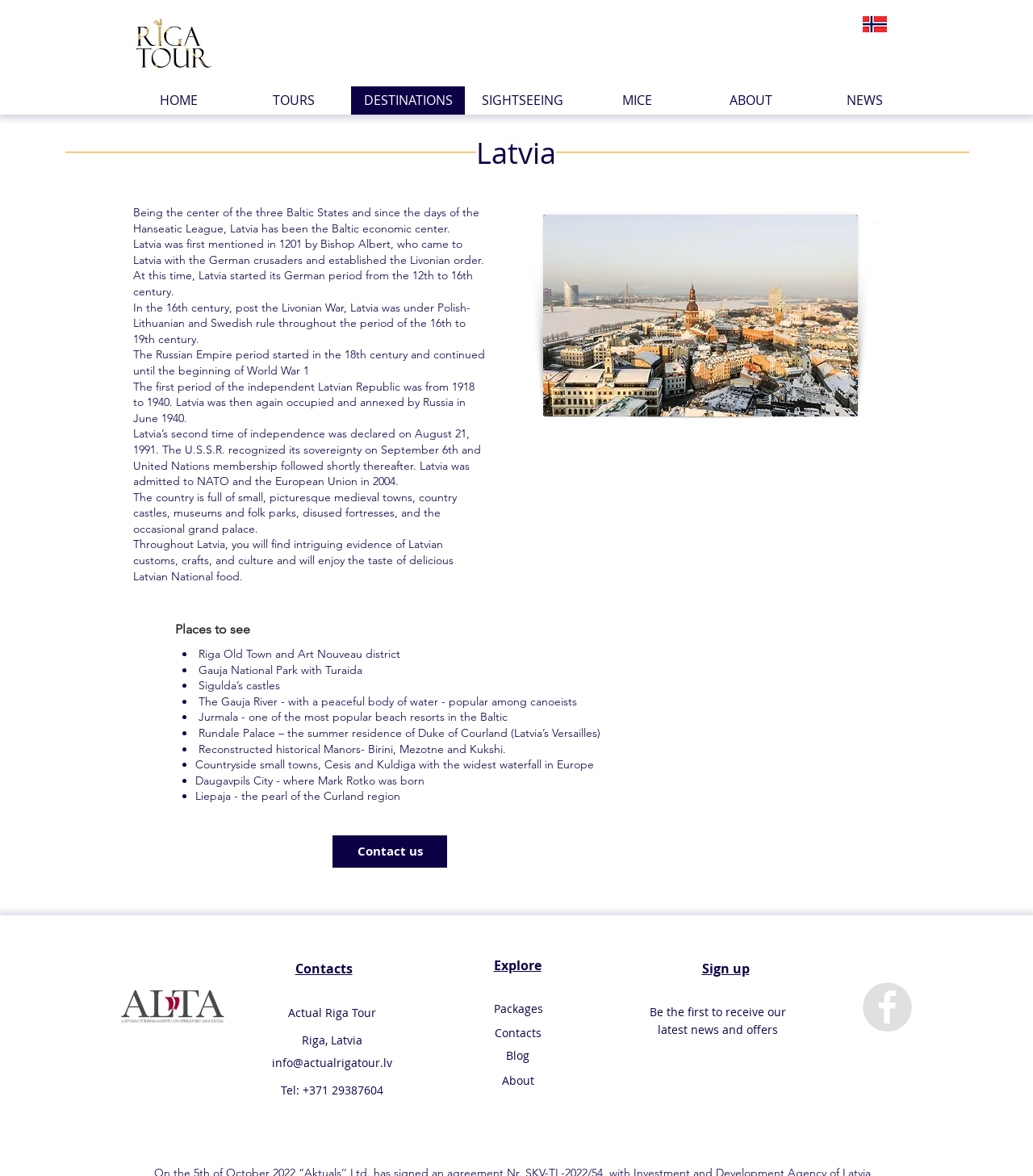Extract the bounding box coordinates for the UI element described as: "Blog".

[0.449, 0.886, 0.553, 0.909]